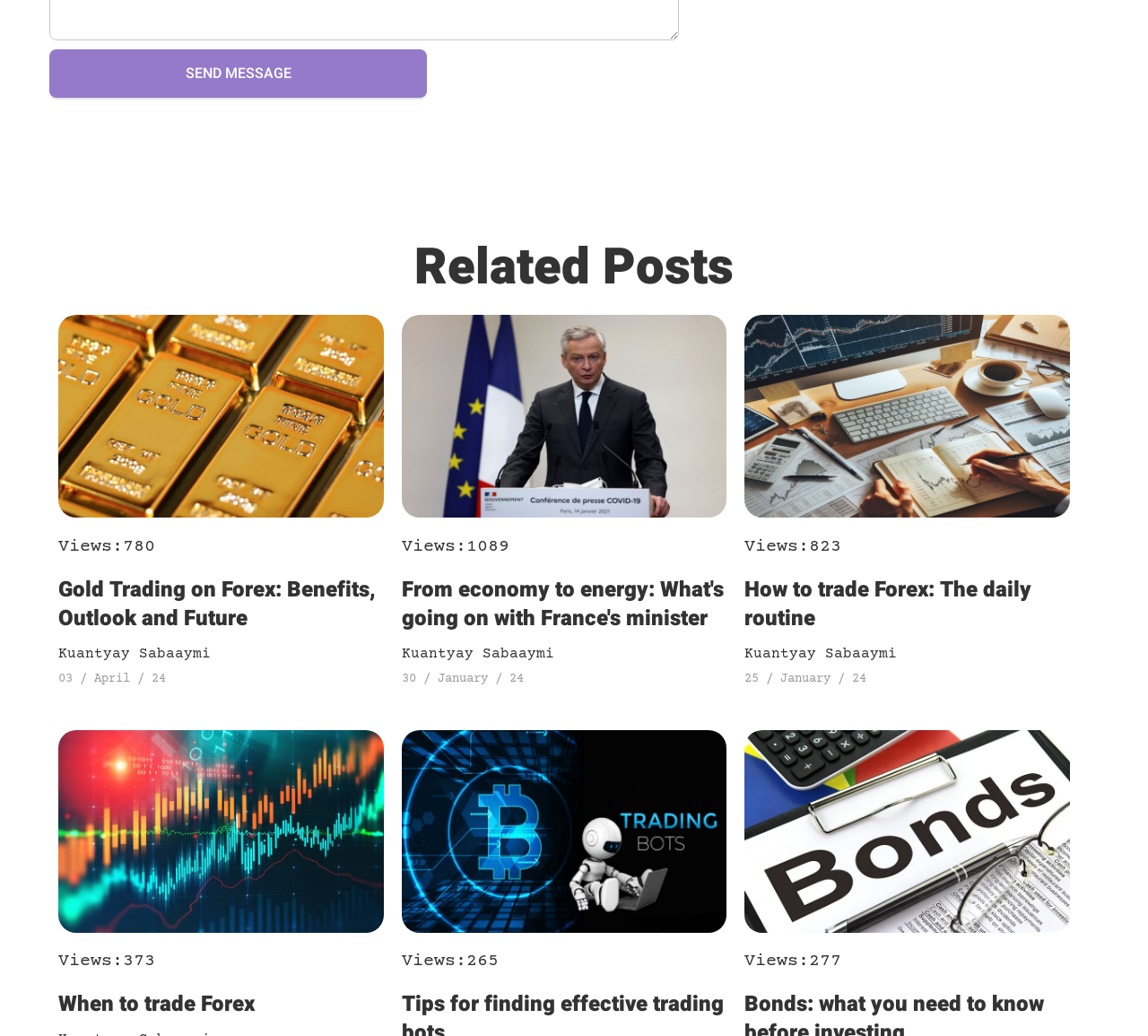Please mark the bounding box coordinates of the area that should be clicked to carry out the instruction: "Click the 'Send' button".

[0.043, 0.048, 0.372, 0.095]